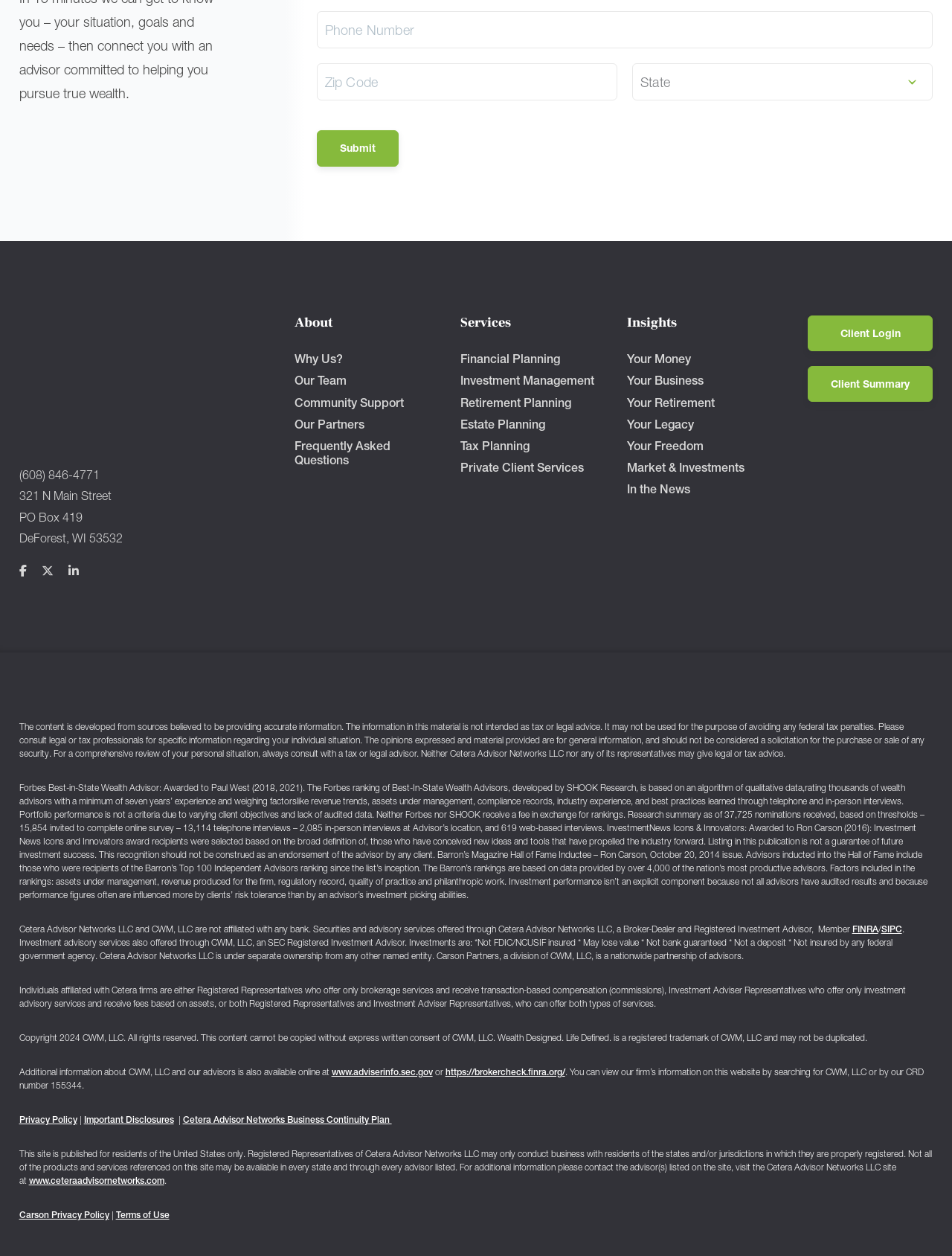How many links are there under the 'Services' heading?
Using the image, elaborate on the answer with as much detail as possible.

I counted the number of links under the 'Services' heading by looking at the elements with the 'link' type and the 'Services' heading element. There are 8 links: 'Financial Planning', 'Investment Management', 'Retirement Planning', 'Estate Planning', 'Tax Planning', 'Private Client Services', and two more.